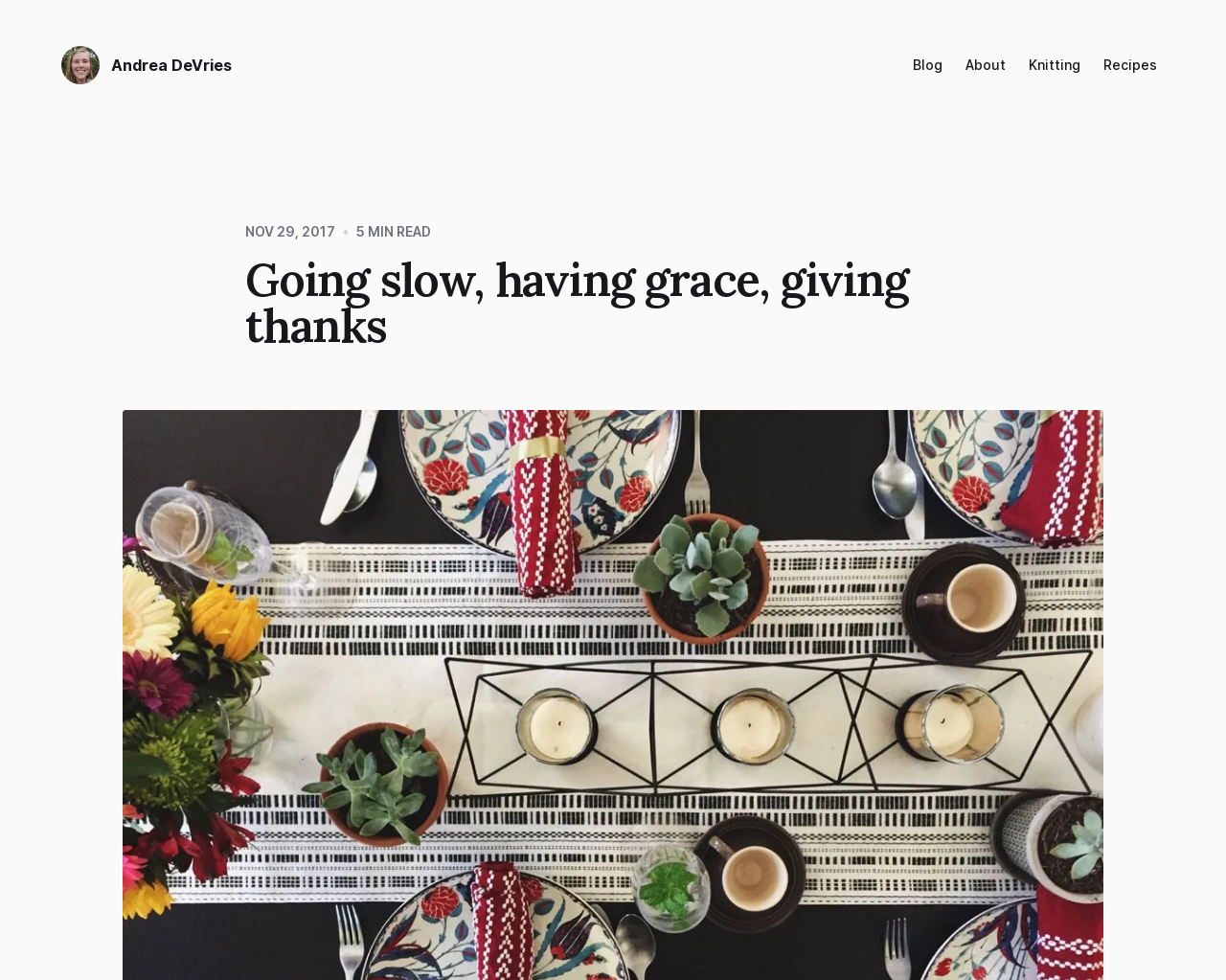Please reply to the following question using a single word or phrase: 
What is the category of the blog post?

Recipes